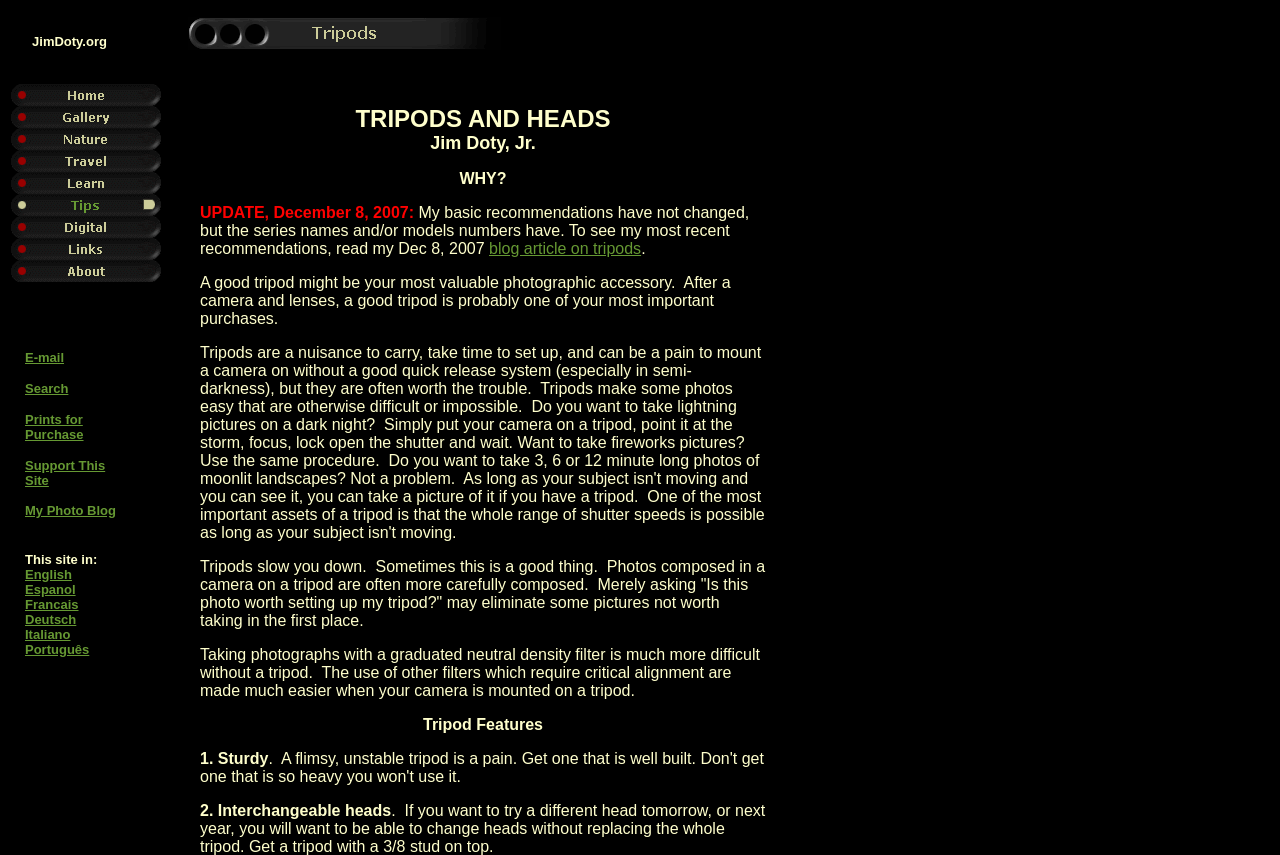What is the name of the website?
Please give a detailed and thorough answer to the question, covering all relevant points.

The name of the website can be found in the top-left corner of the webpage, where it is written 'JimDoty.org' in a table cell.